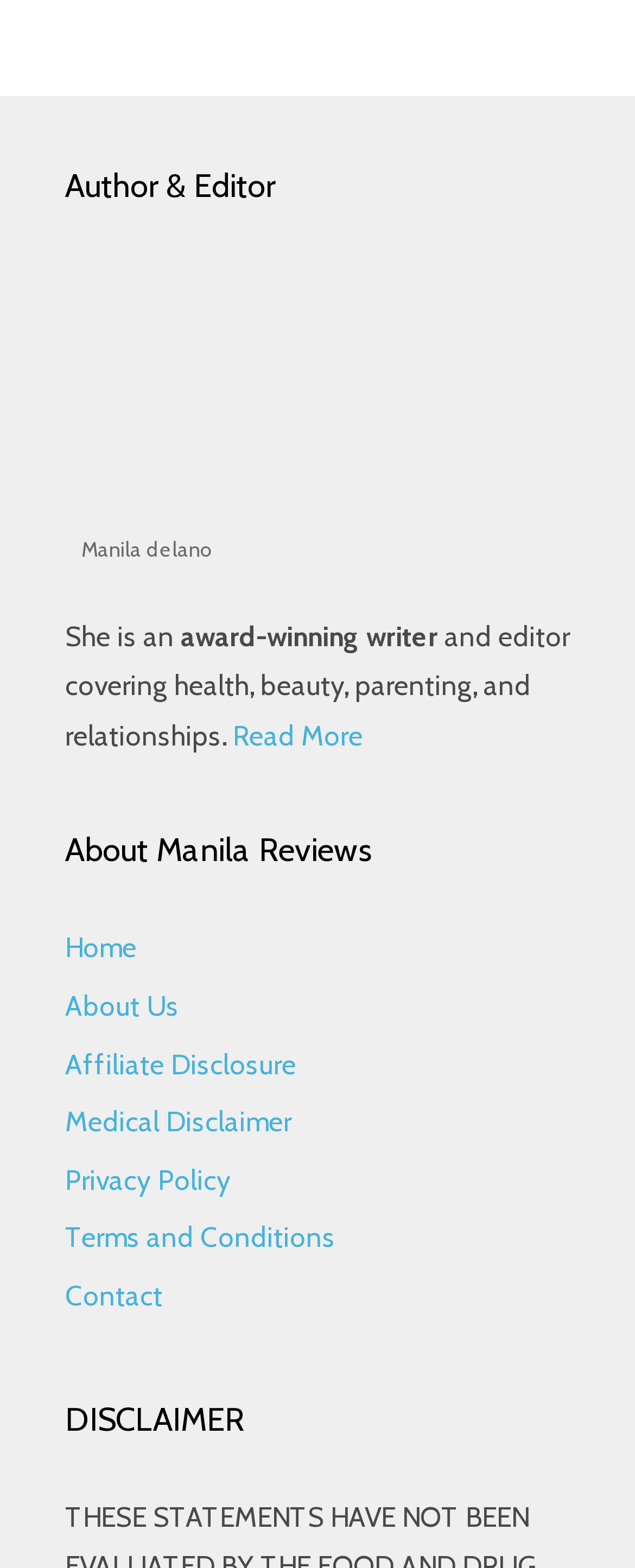Locate the bounding box coordinates of the element that needs to be clicked to carry out the instruction: "Click on 'N Tweet'". The coordinates should be given as four float numbers ranging from 0 to 1, i.e., [left, top, right, bottom].

None